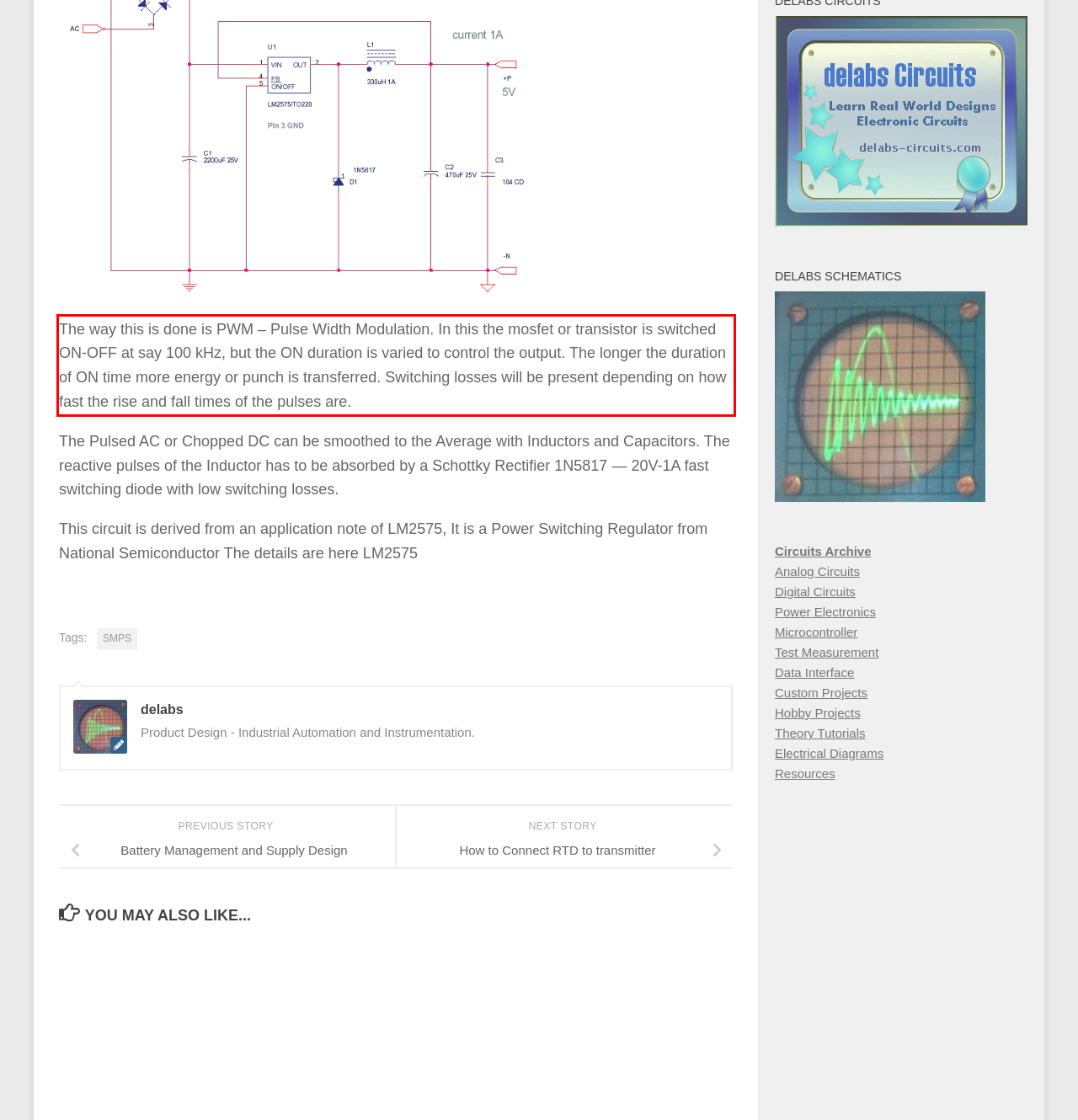Please analyze the screenshot of a webpage and extract the text content within the red bounding box using OCR.

The way this is done is PWM – Pulse Width Modulation. In this the mosfet or transistor is switched ON-OFF at say 100 kHz, but the ON duration is varied to control the output. The longer the duration of ON time more energy or punch is transferred. Switching losses will be present depending on how fast the rise and fall times of the pulses are.